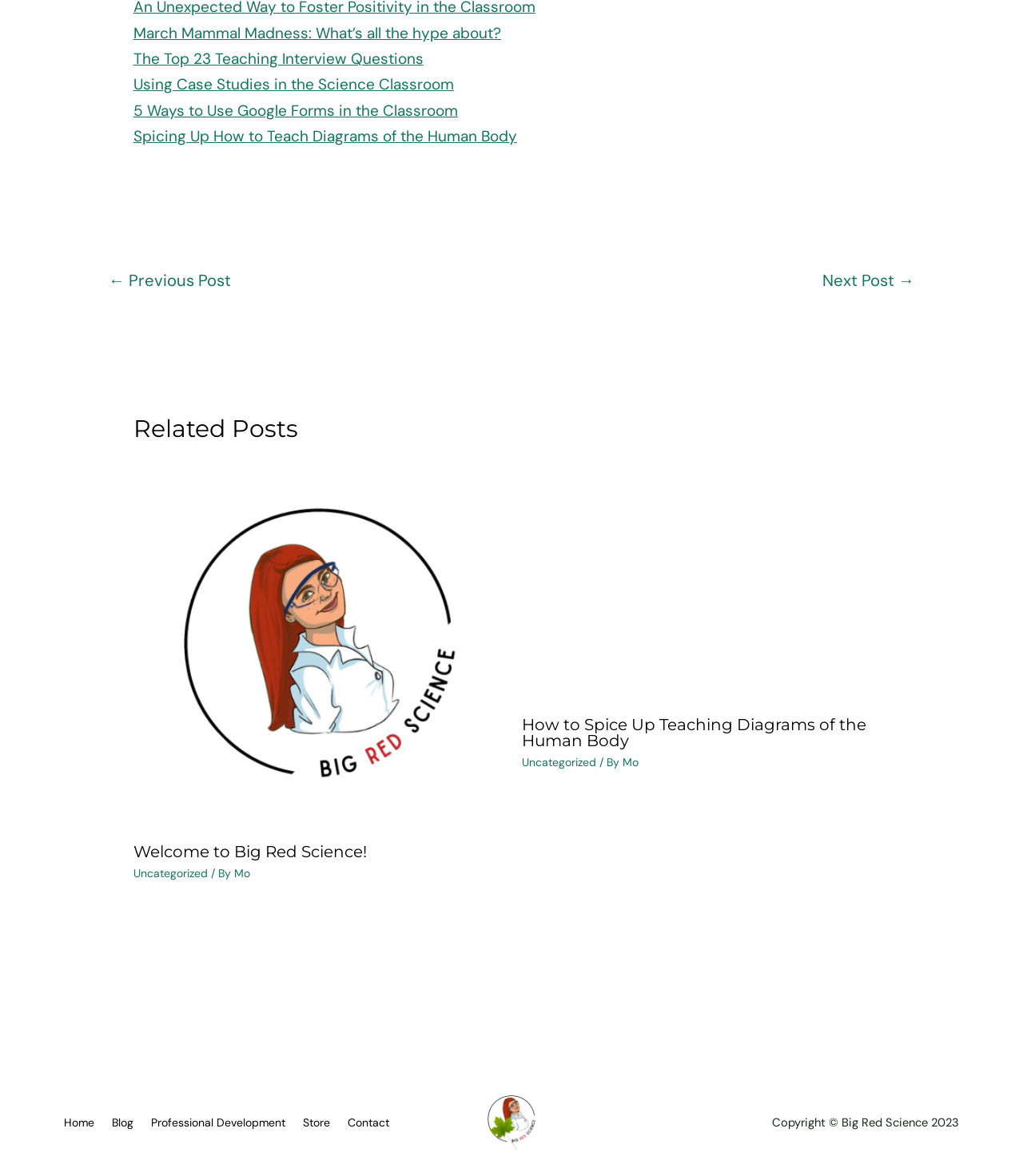Please determine the bounding box coordinates, formatted as (top-left x, top-left y, bottom-right x, bottom-right y), with all values as floating point numbers between 0 and 1. Identify the bounding box of the region described as: ← Previous Post

[0.082, 0.223, 0.249, 0.255]